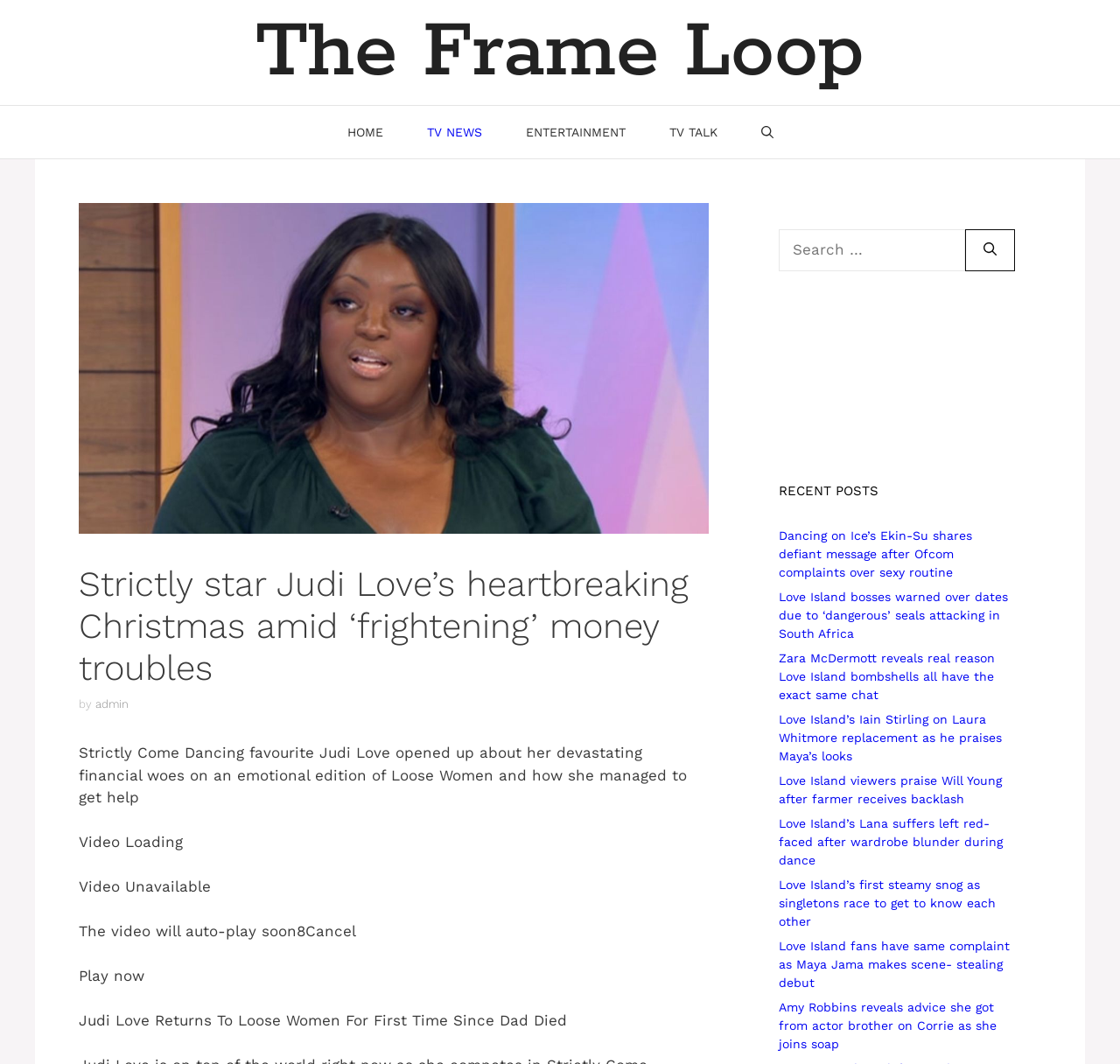Determine the main heading of the webpage and generate its text.

Strictly star Judi Love’s heartbreaking Christmas amid ‘frightening’ money troubles